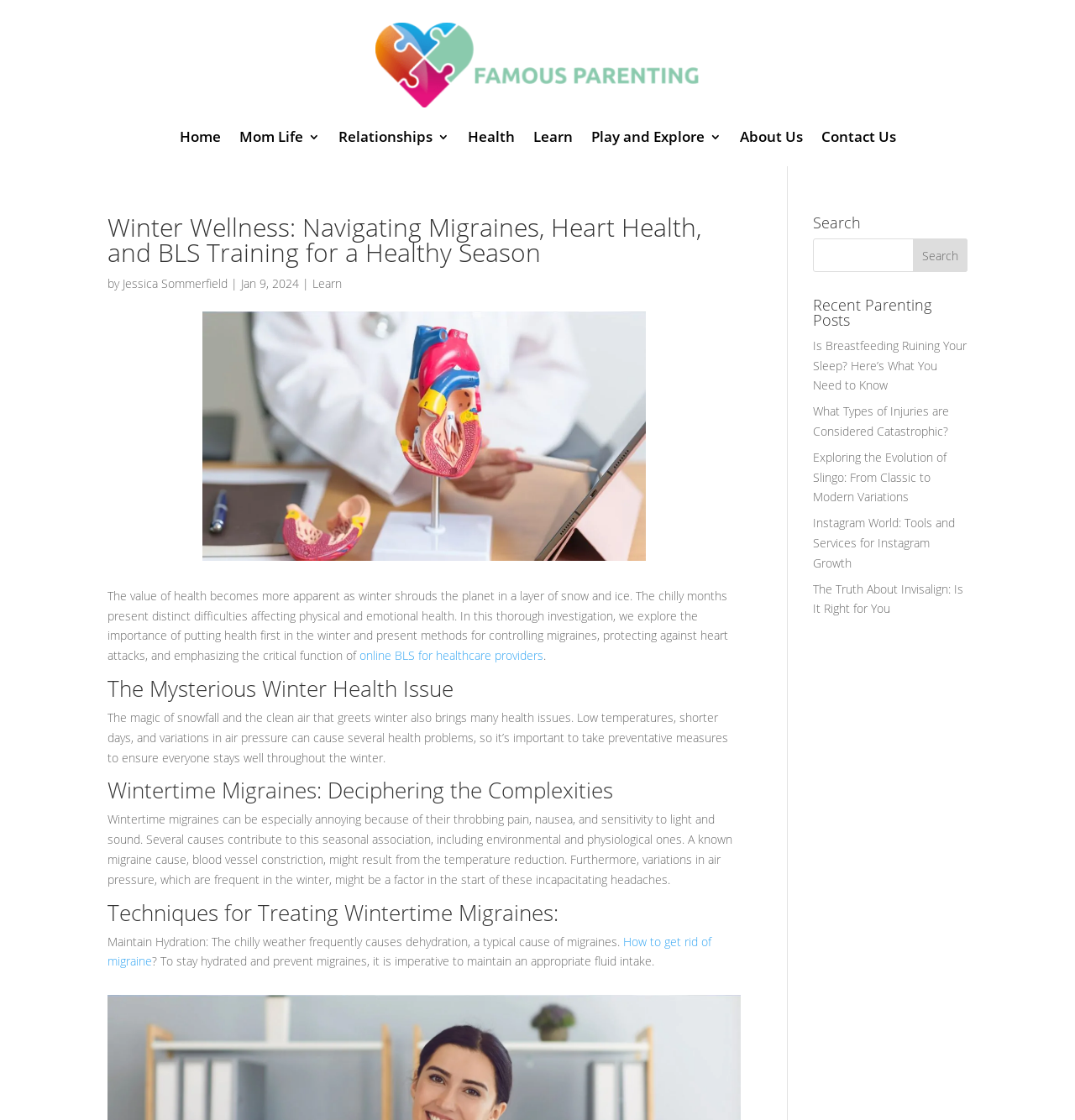Please specify the bounding box coordinates of the clickable region to carry out the following instruction: "Click the 'Reject all' button". The coordinates should be four float numbers between 0 and 1, in the format [left, top, right, bottom].

None